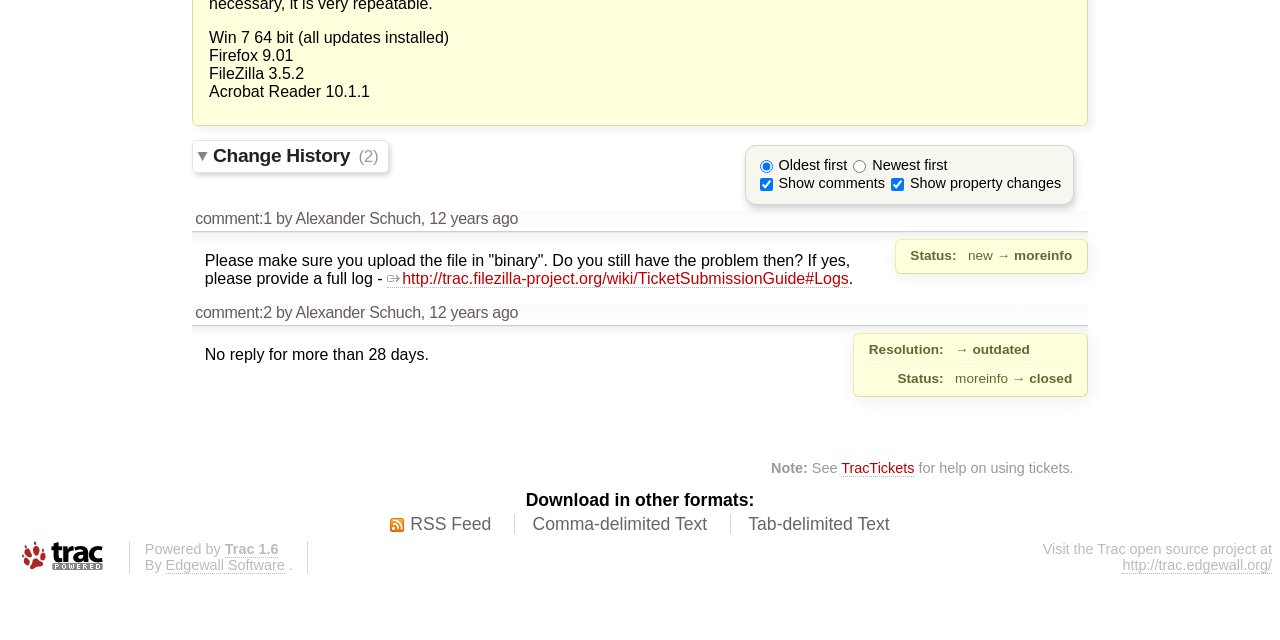For the following element description, predict the bounding box coordinates in the format (top-left x, top-left y, bottom-right x, bottom-right y). All values should be floating point numbers between 0 and 1. Description: parent_node: Powered by Trac 1.6

[0.006, 0.845, 0.09, 0.897]